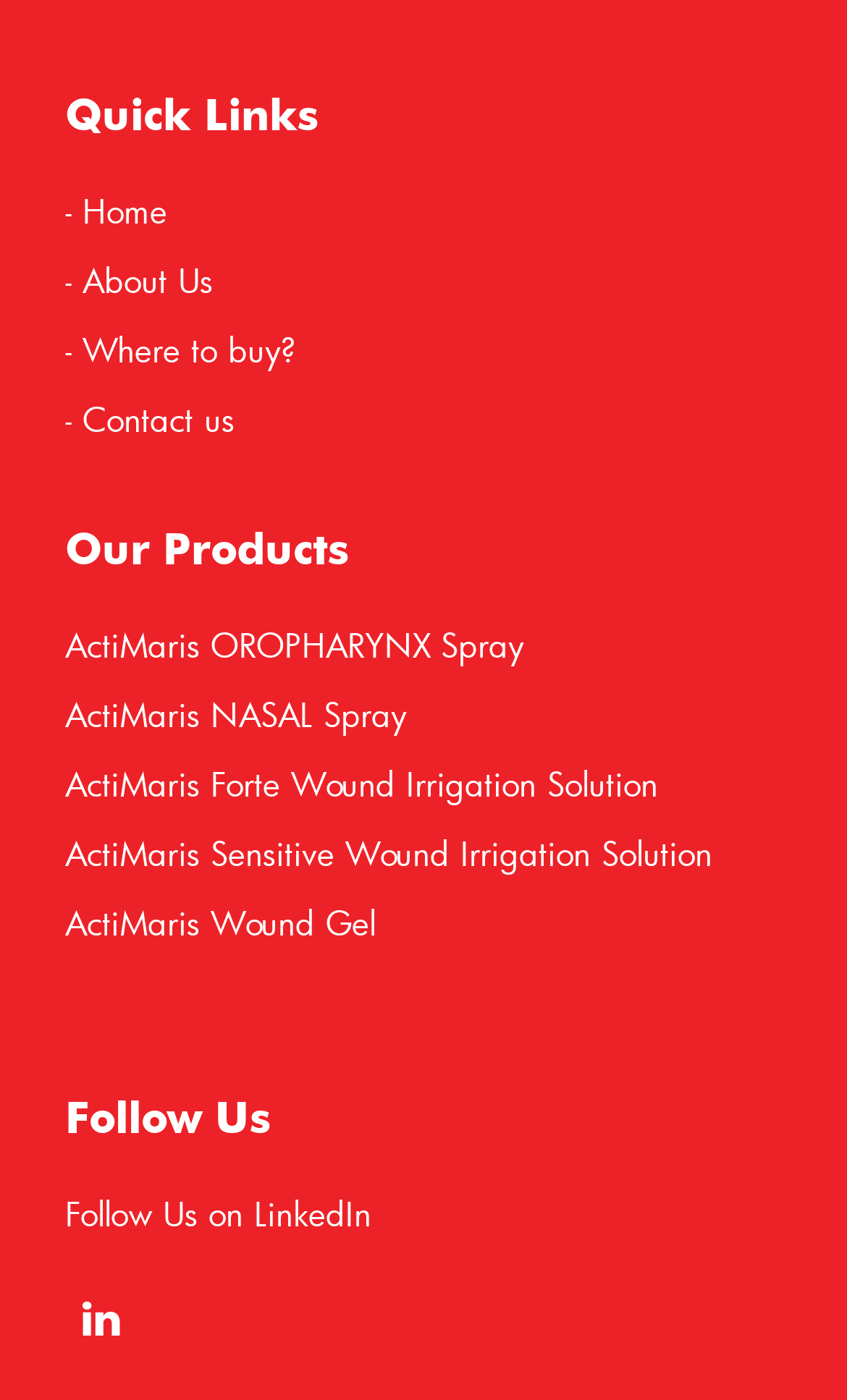Answer the question using only a single word or phrase: 
How many social media platforms are mentioned?

One